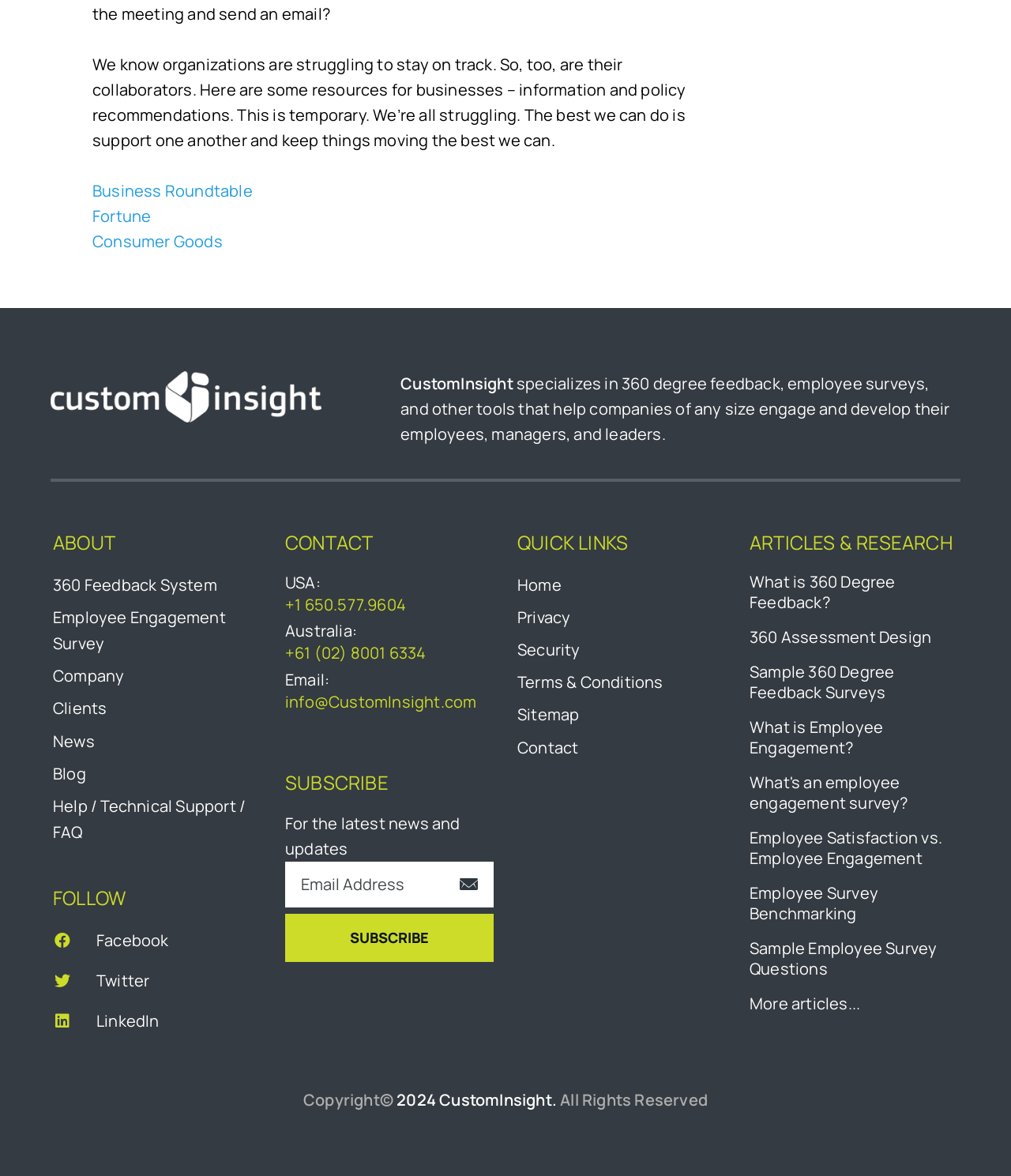Give a short answer using one word or phrase for the question:
What are the three social media platforms that users can follow?

Facebook, Twitter, LinkedIn